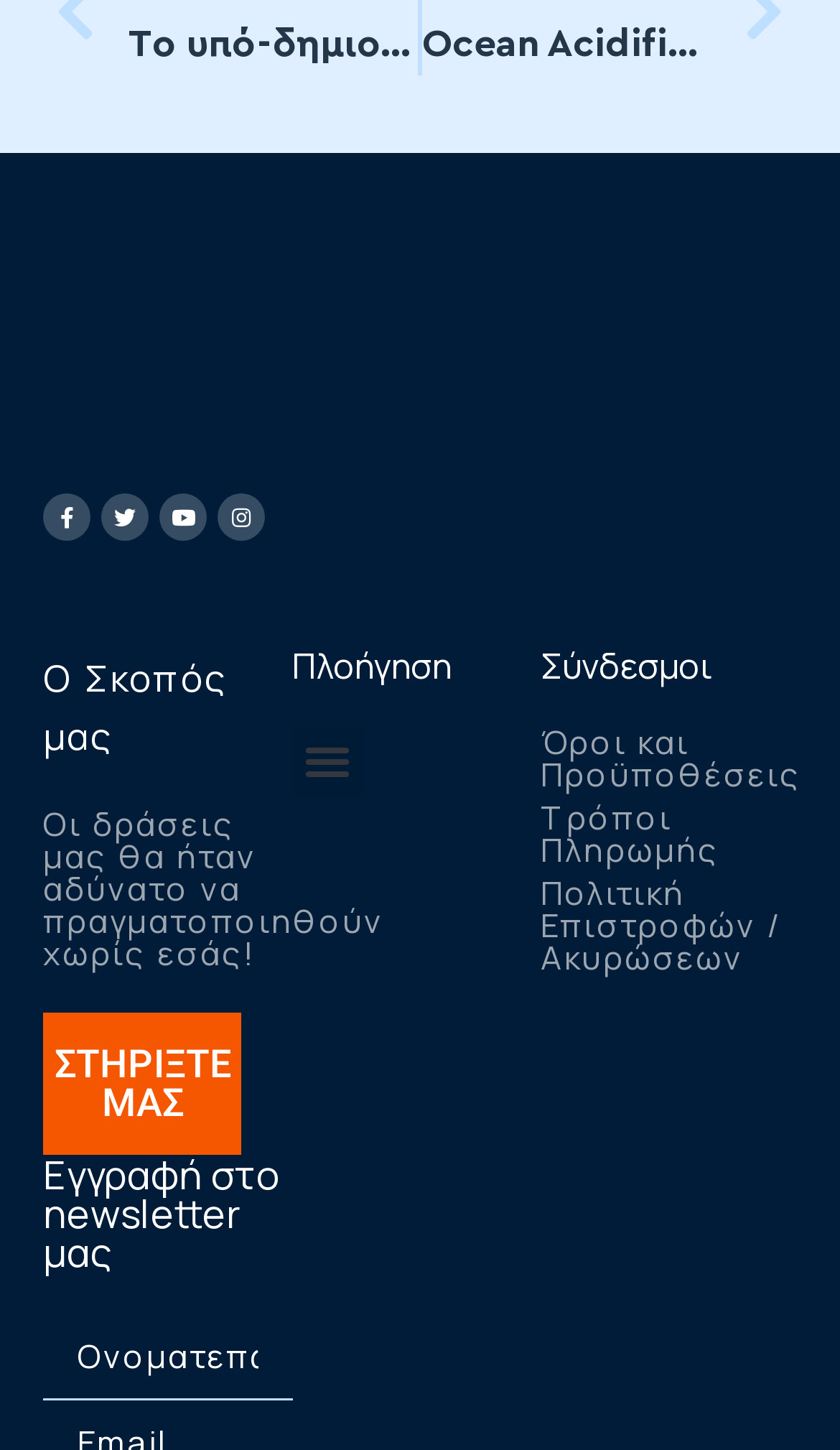Given the element description "ΣΤΗΡΙΞΤΕ ΜΑΣ", identify the bounding box of the corresponding UI element.

[0.051, 0.699, 0.288, 0.797]